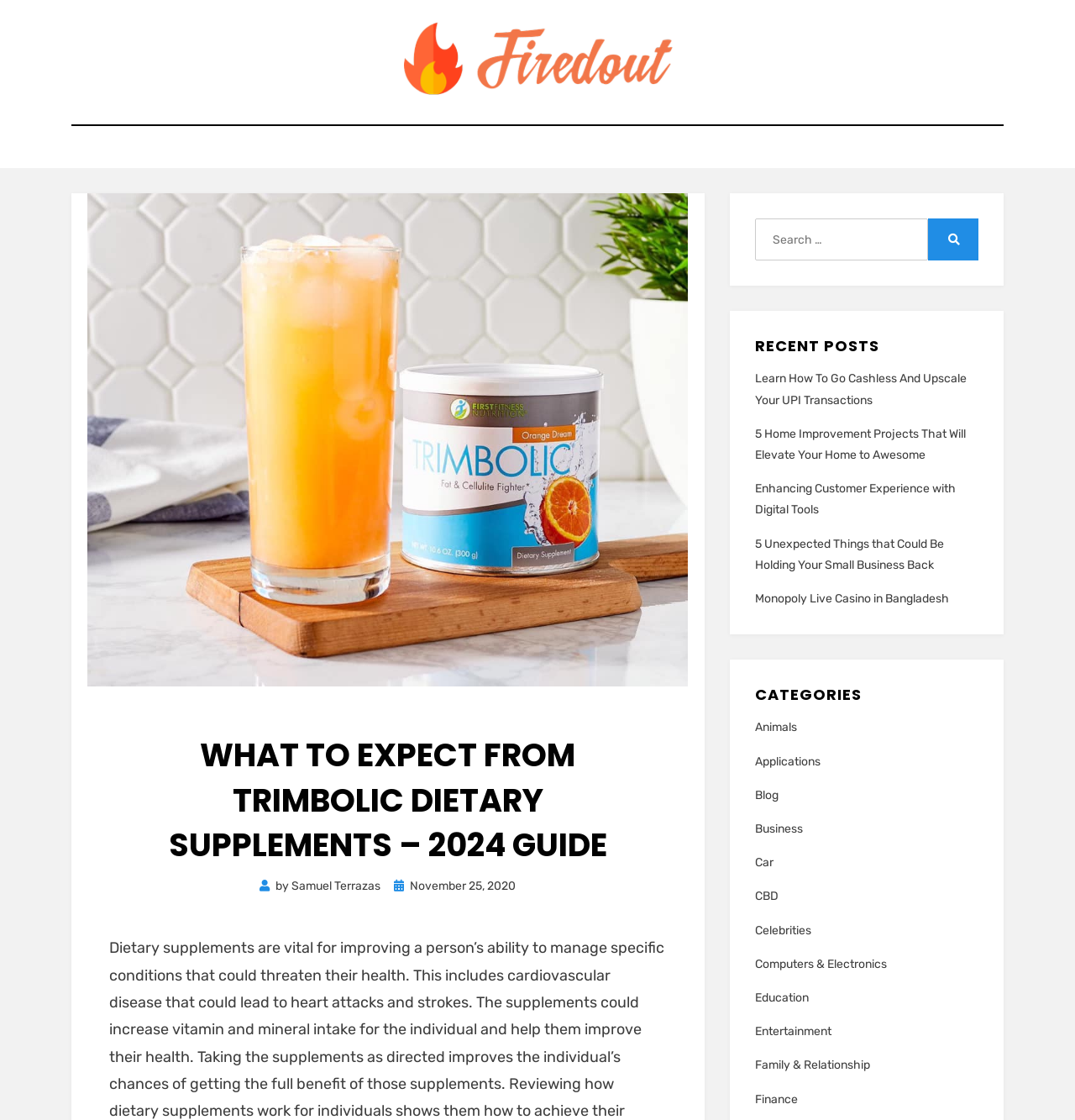Determine the bounding box coordinates of the clickable element to achieve the following action: 'Explore the category of CBD'. Provide the coordinates as four float values between 0 and 1, formatted as [left, top, right, bottom].

[0.702, 0.791, 0.91, 0.81]